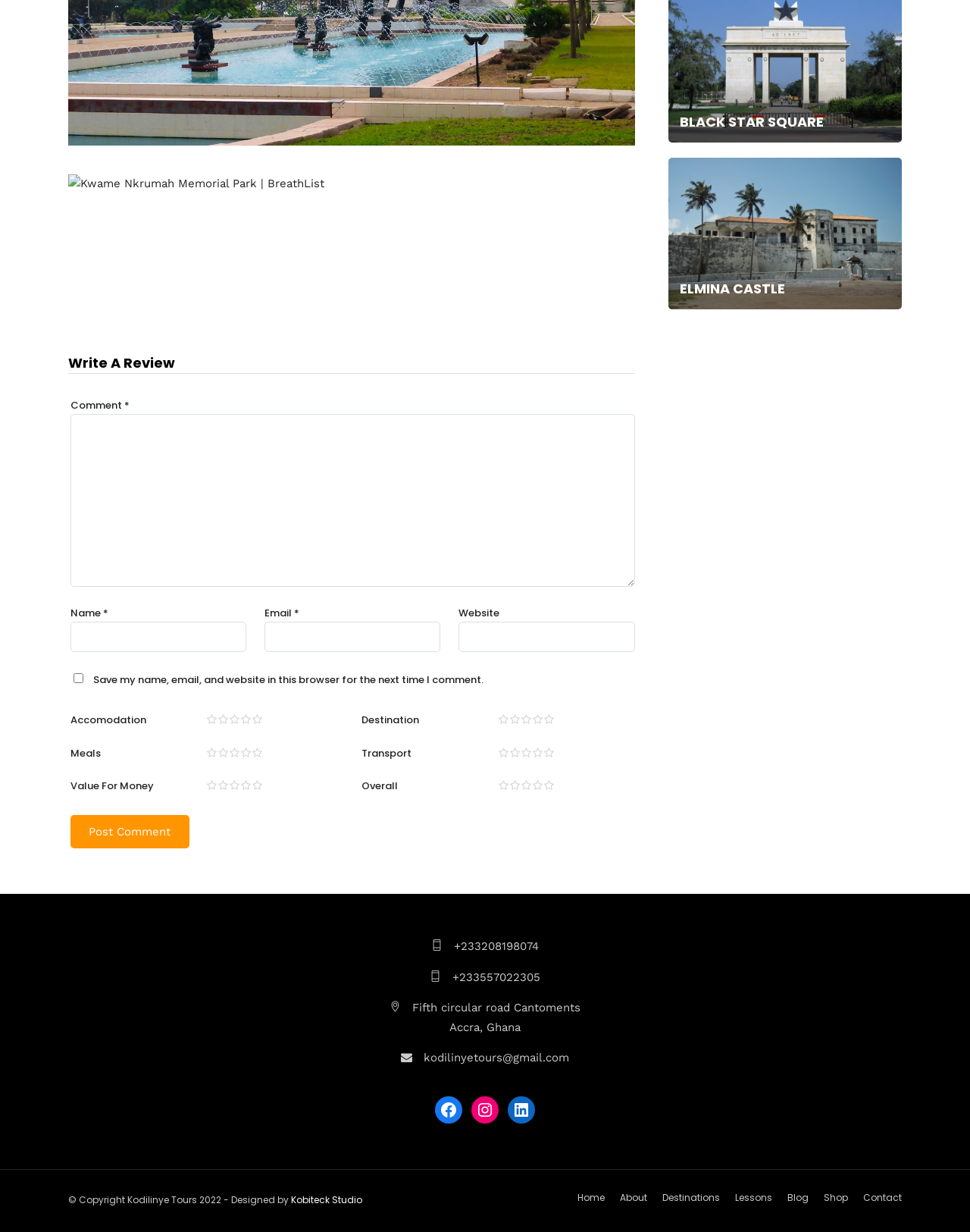Pinpoint the bounding box coordinates of the element that must be clicked to accomplish the following instruction: "Write a review". The coordinates should be in the format of four float numbers between 0 and 1, i.e., [left, top, right, bottom].

[0.07, 0.287, 0.655, 0.304]